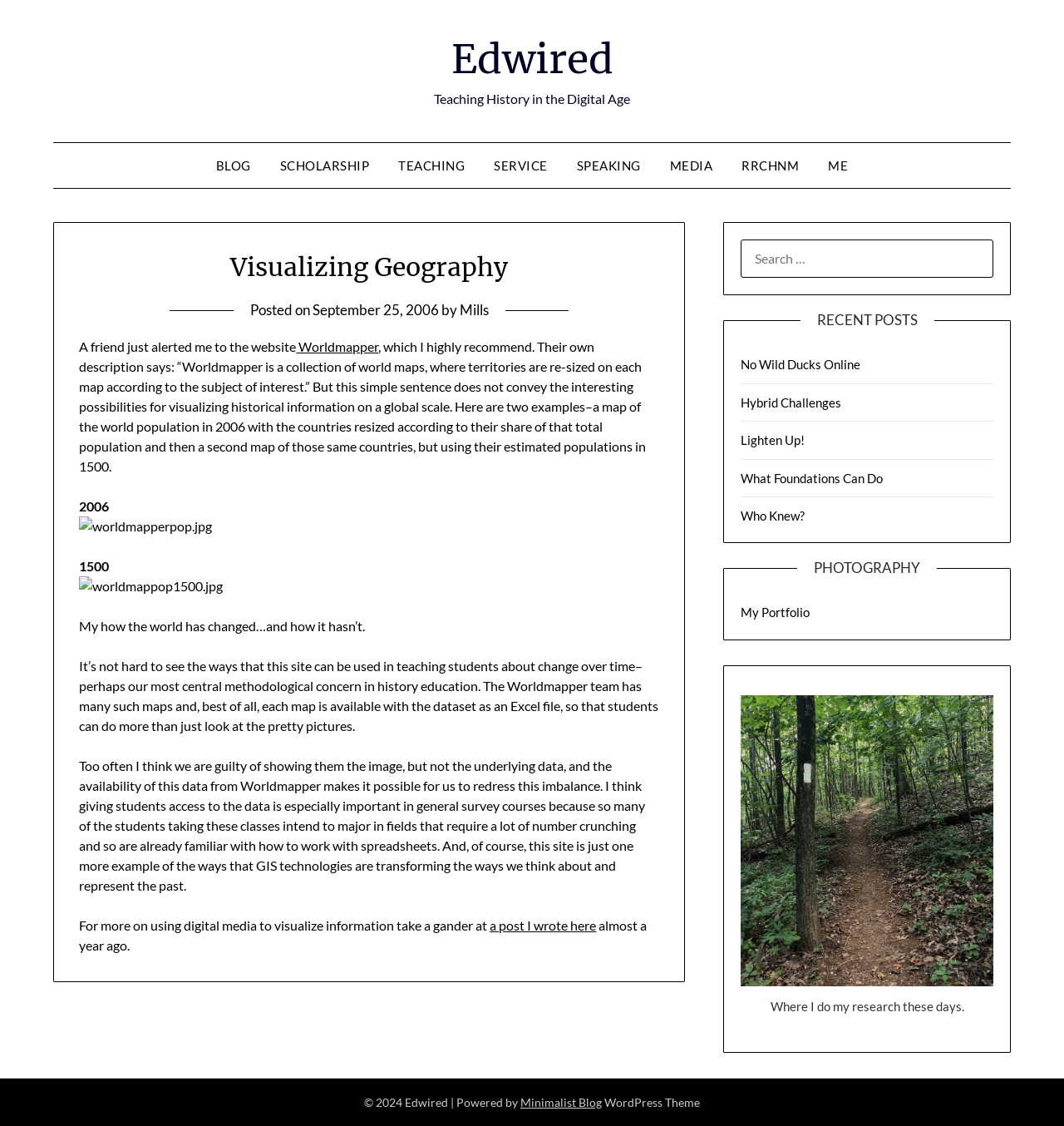Kindly determine the bounding box coordinates for the clickable area to achieve the given instruction: "Search for something".

[0.696, 0.213, 0.934, 0.247]